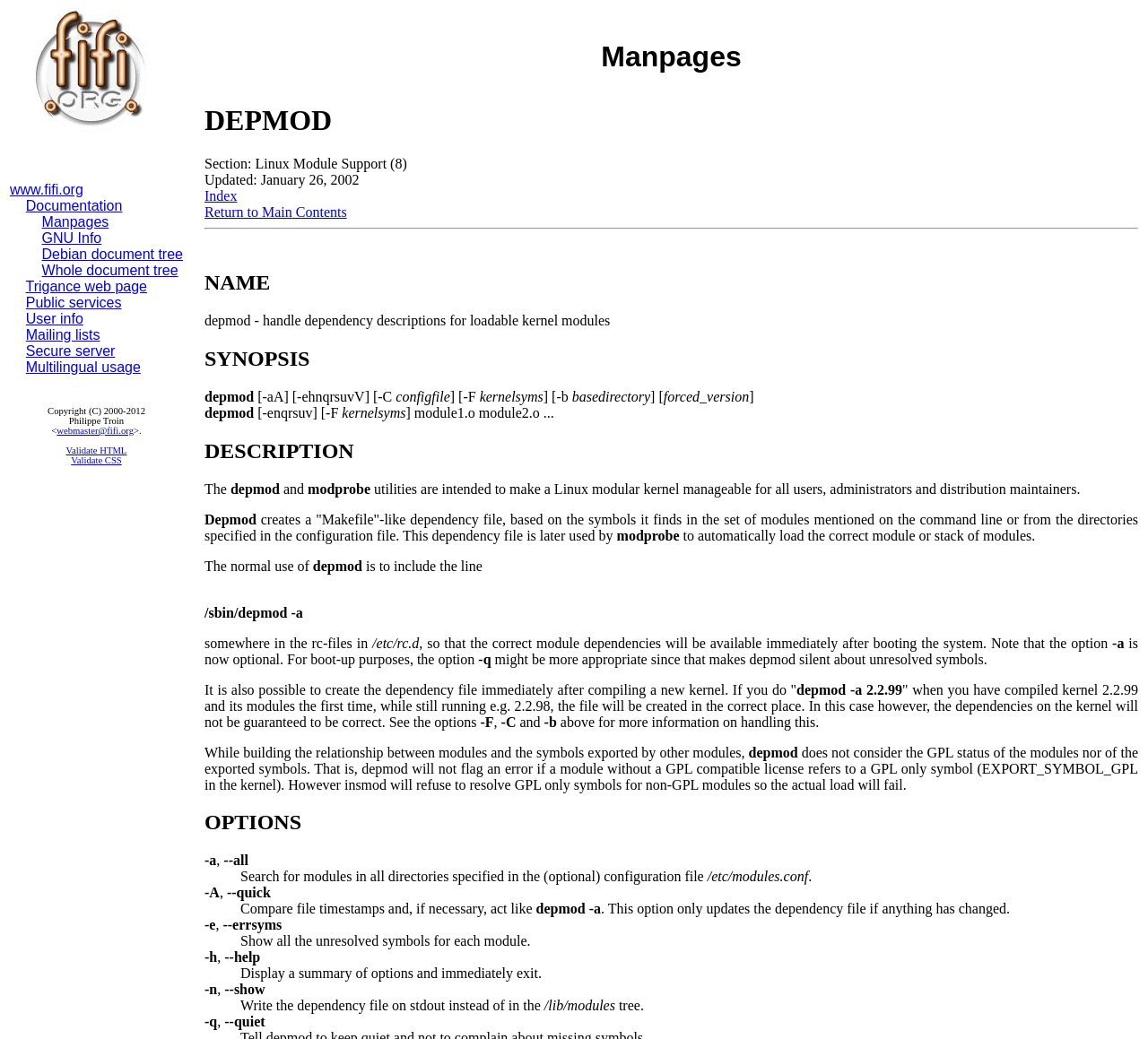Determine the bounding box for the described UI element: "Debian document tree".

[0.036, 0.237, 0.159, 0.252]